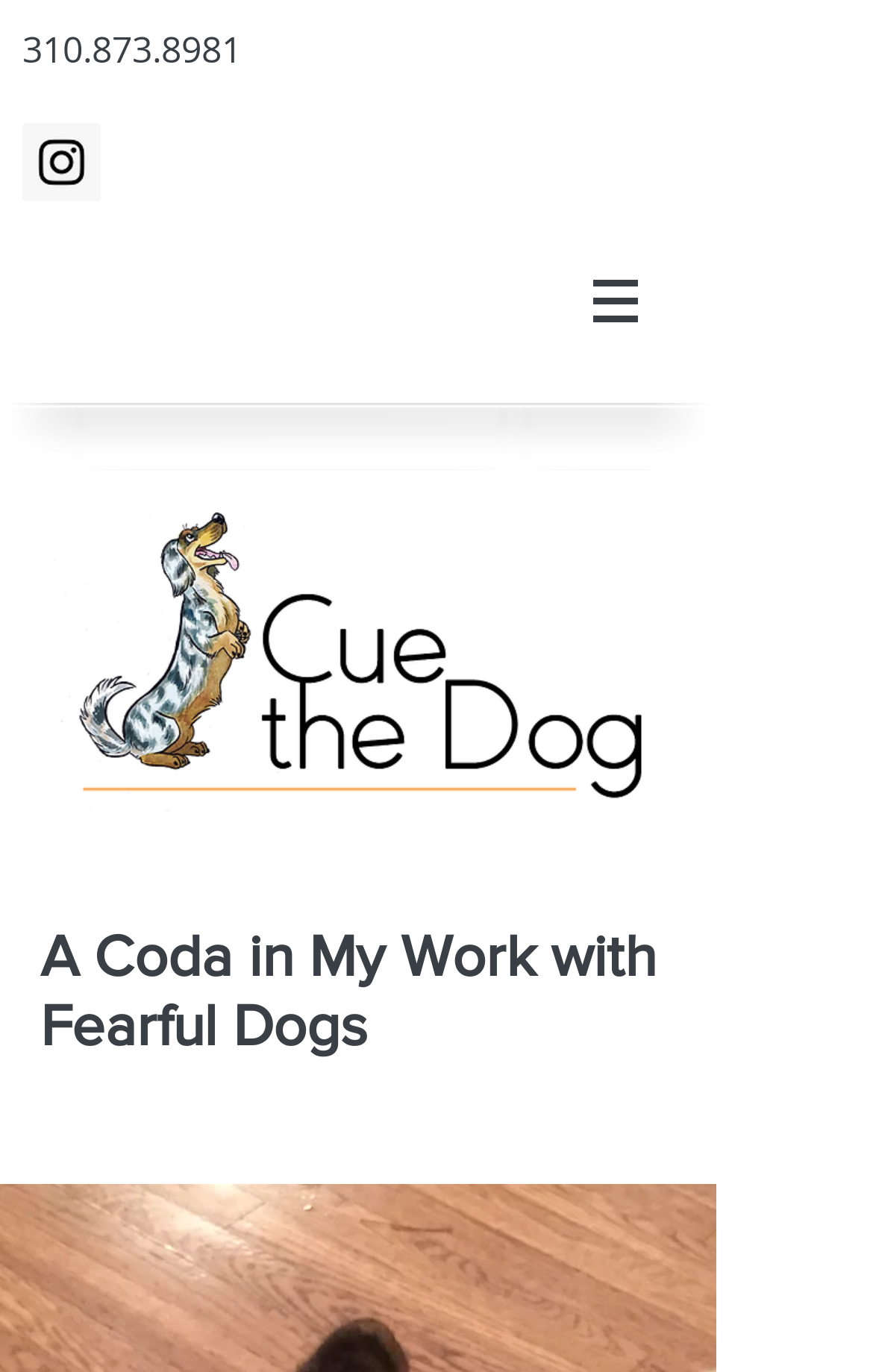Give a short answer to this question using one word or a phrase:
How many social media icons are there?

1